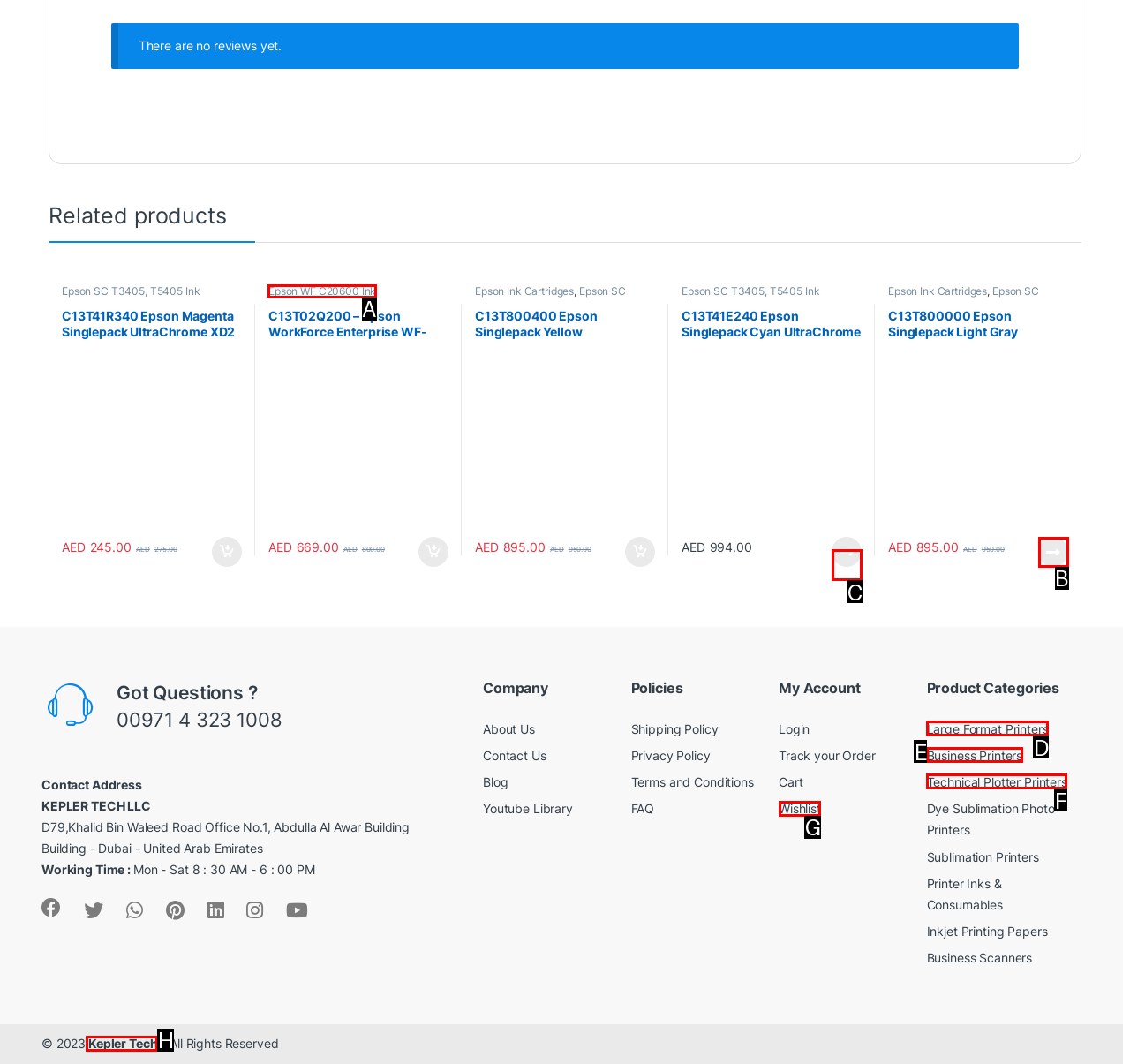From the given options, tell me which letter should be clicked to complete this task: Click on 'Read more about “C13T41E240 Epson Singlepack Cyan UltraChrome XD2 Ink (700ml)”'
Answer with the letter only.

C